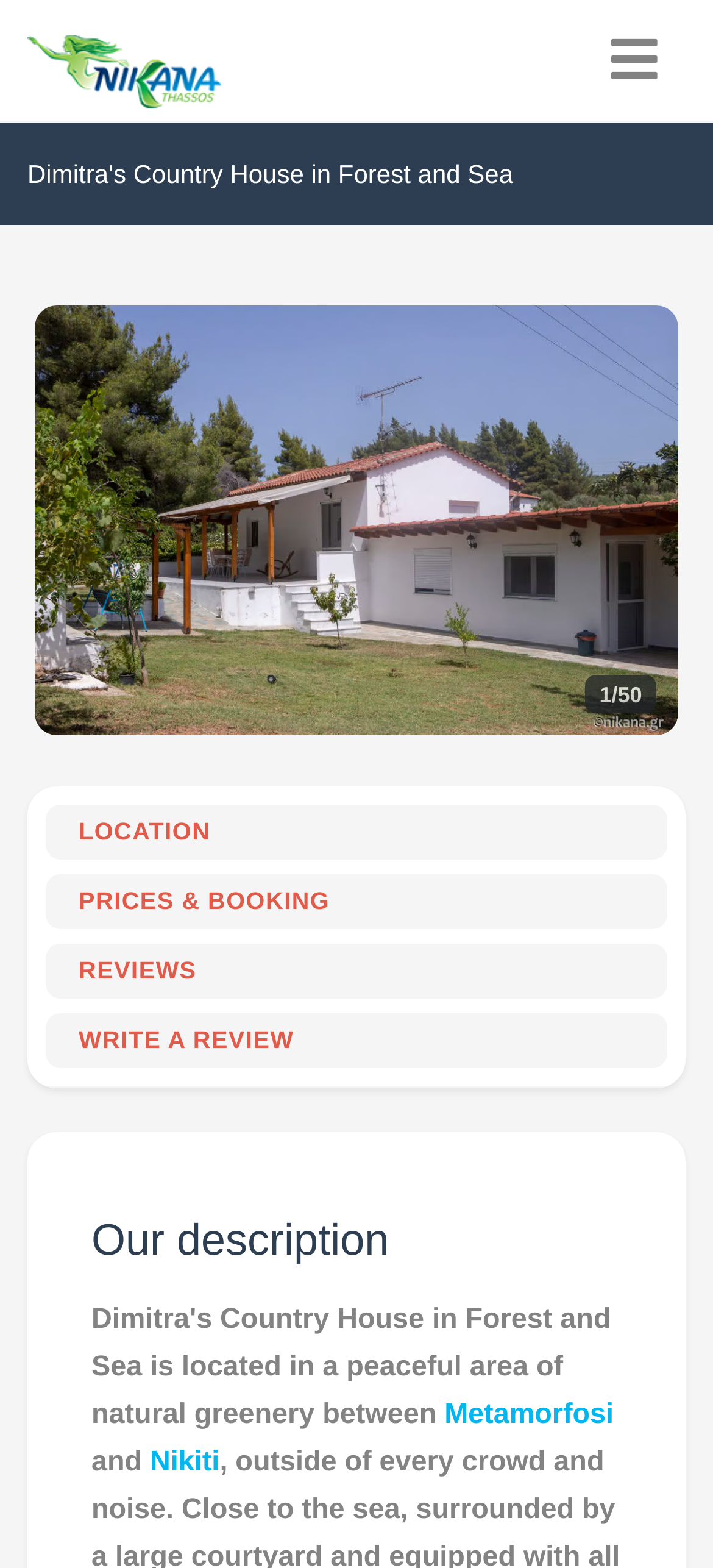Use a single word or phrase to answer this question: 
What is the current image being displayed?

1/50